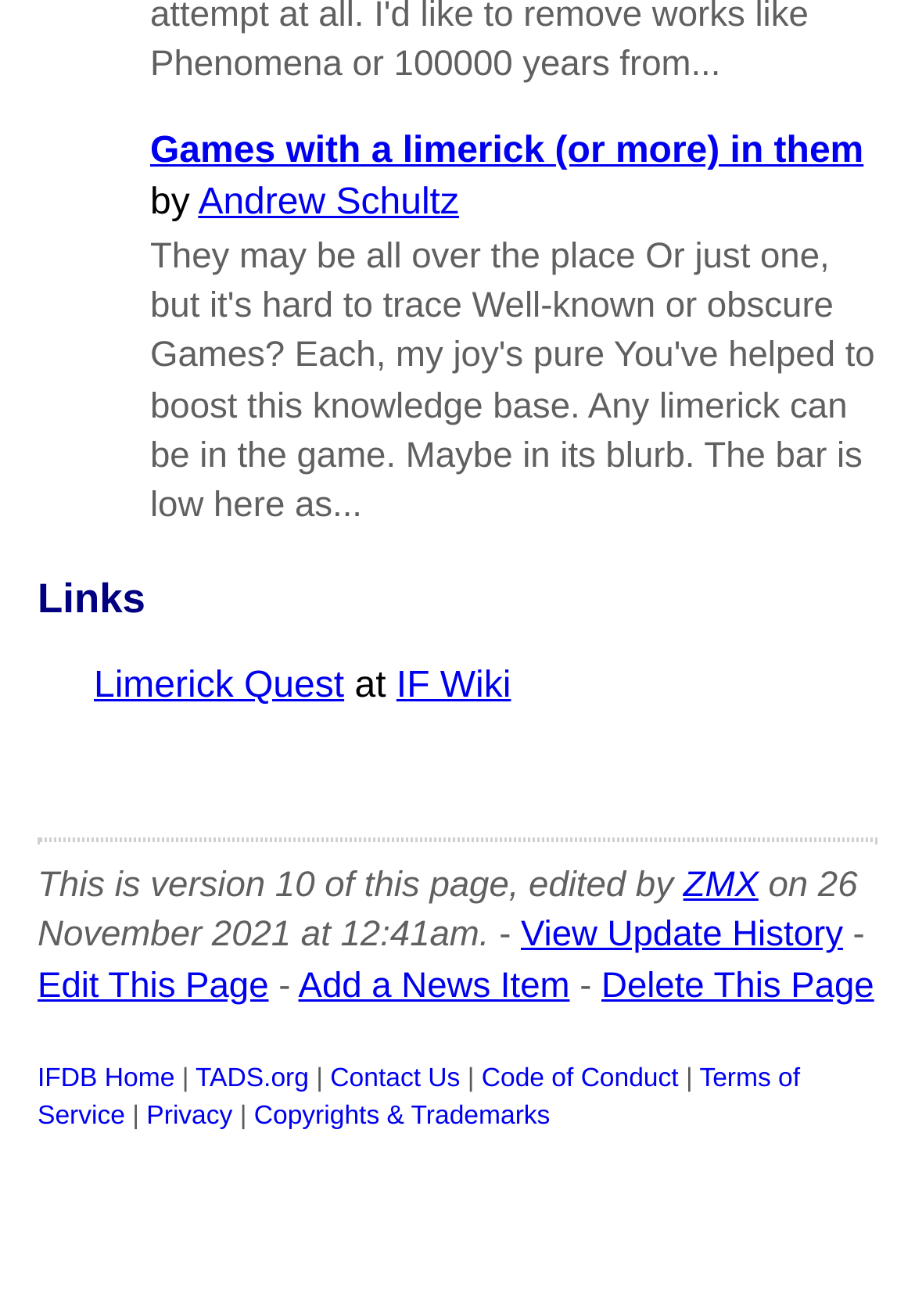Identify the bounding box coordinates of the region I need to click to complete this instruction: "Go to the IFDB Home".

[0.041, 0.81, 0.191, 0.831]